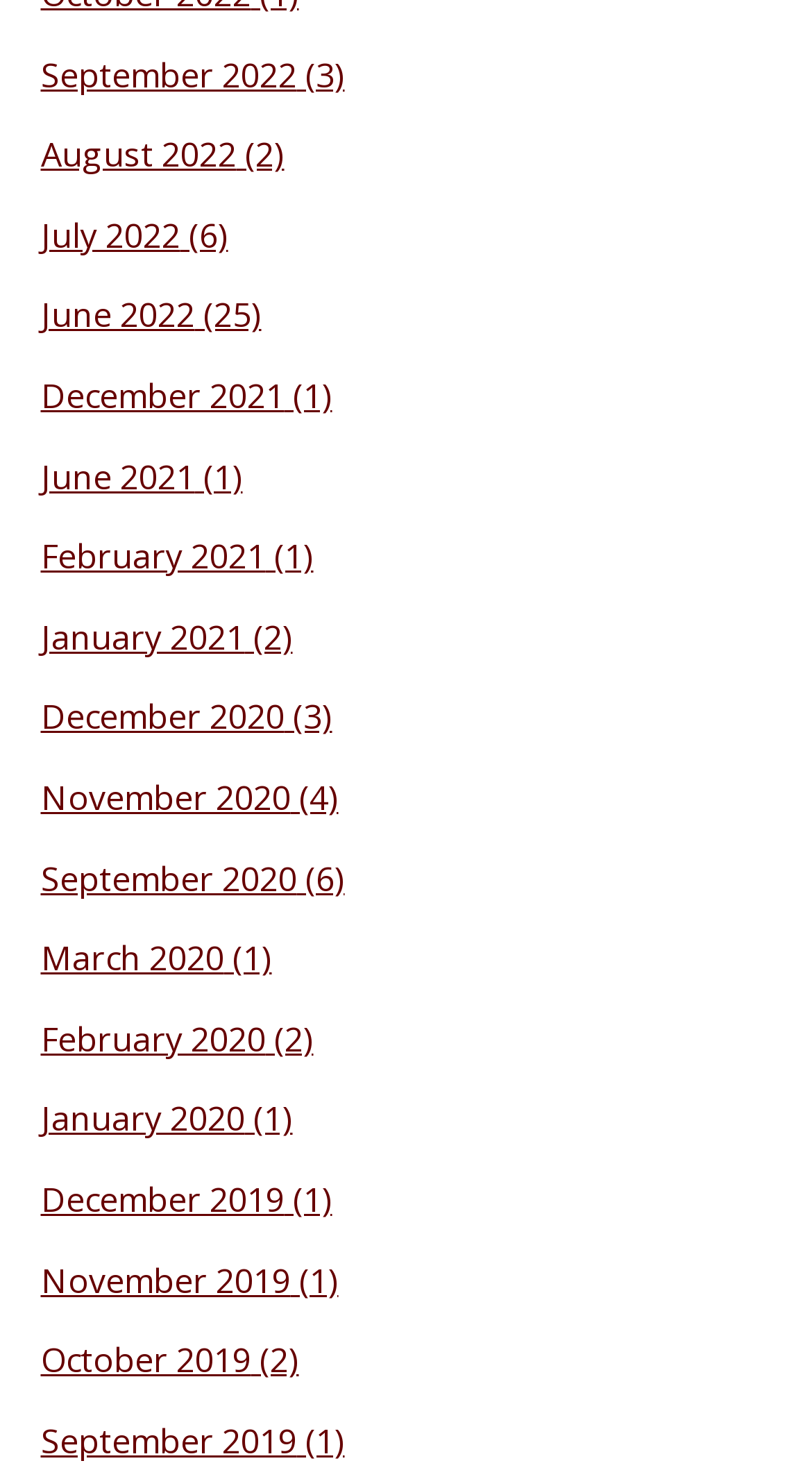Pinpoint the bounding box coordinates of the element to be clicked to execute the instruction: "view recent posts".

None